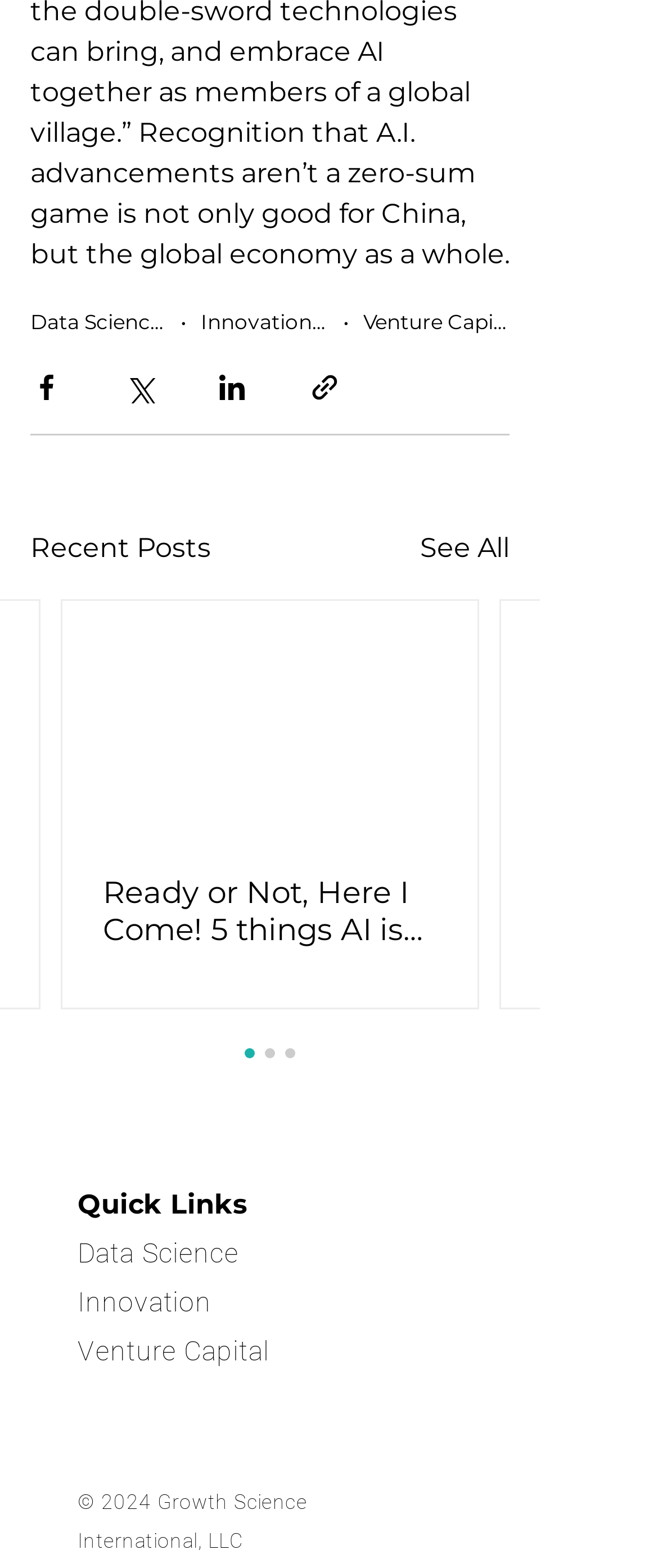Provide a one-word or one-phrase answer to the question:
What is the title of the first article?

Ready or Not, Here I Come!